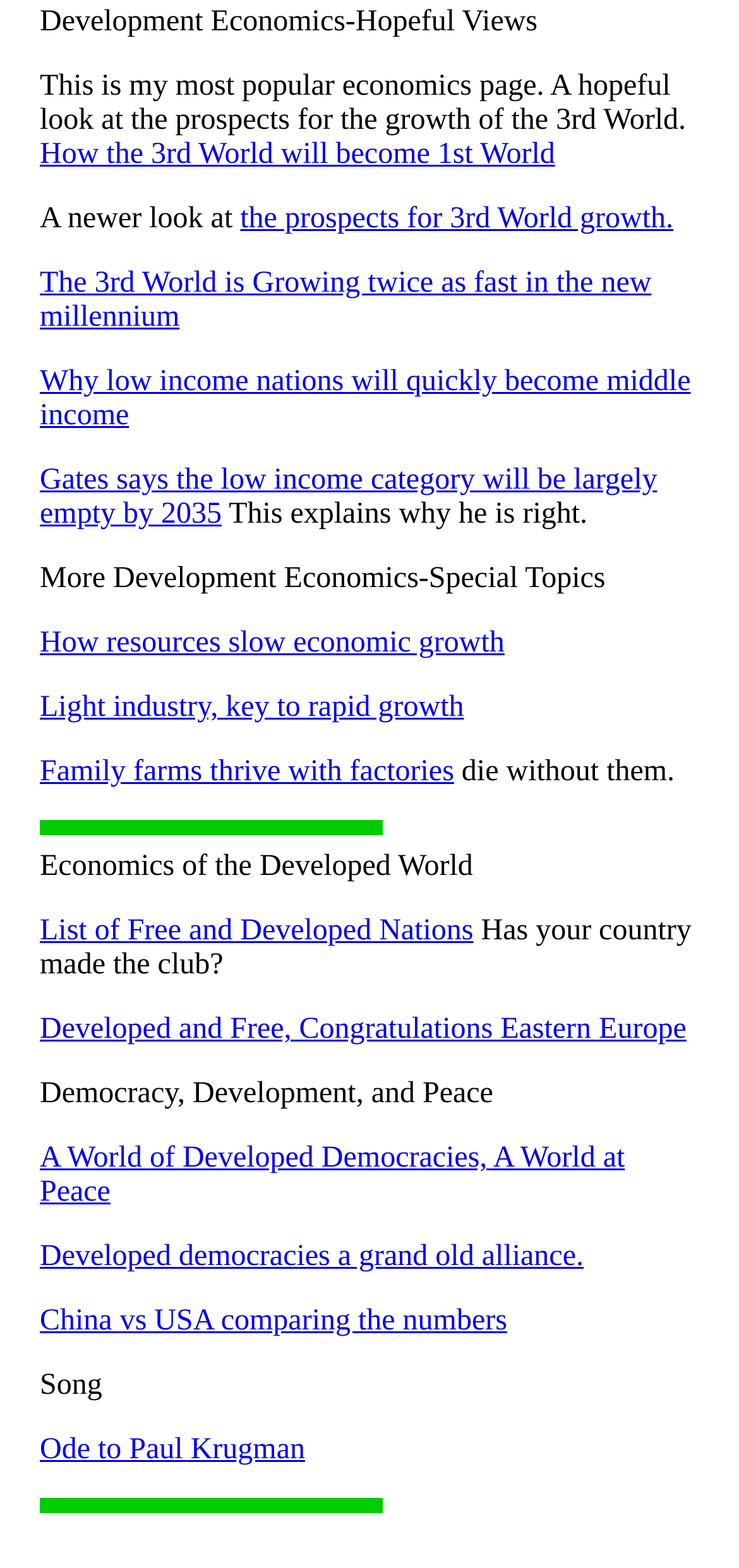Please identify the bounding box coordinates of where to click in order to follow the instruction: "Click on 'How the 3rd World will become 1st World'".

[0.054, 0.088, 0.751, 0.109]